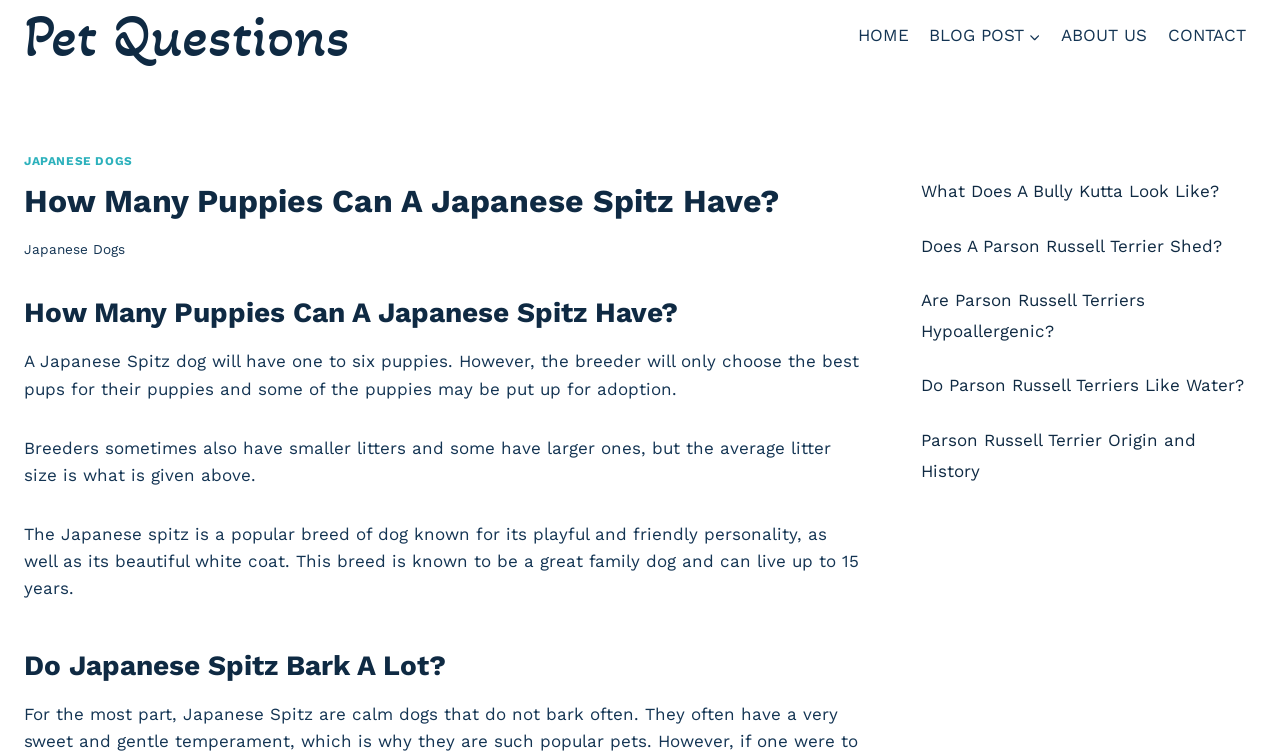Locate the bounding box coordinates of the clickable region necessary to complete the following instruction: "check the blog post". Provide the coordinates in the format of four float numbers between 0 and 1, i.e., [left, top, right, bottom].

[0.718, 0.016, 0.821, 0.079]